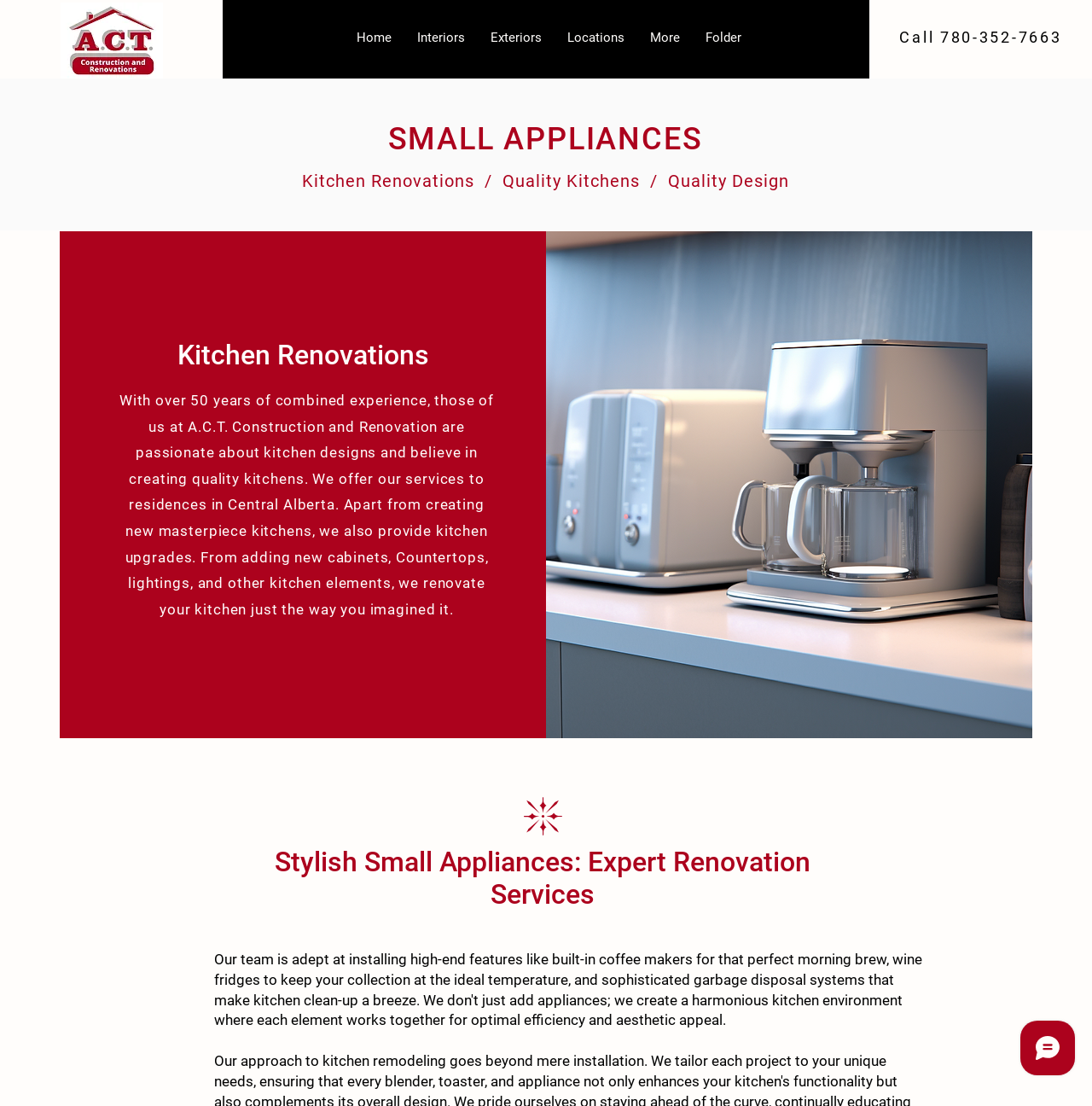Find the coordinates for the bounding box of the element with this description: "Exteriors".

[0.437, 0.017, 0.508, 0.052]